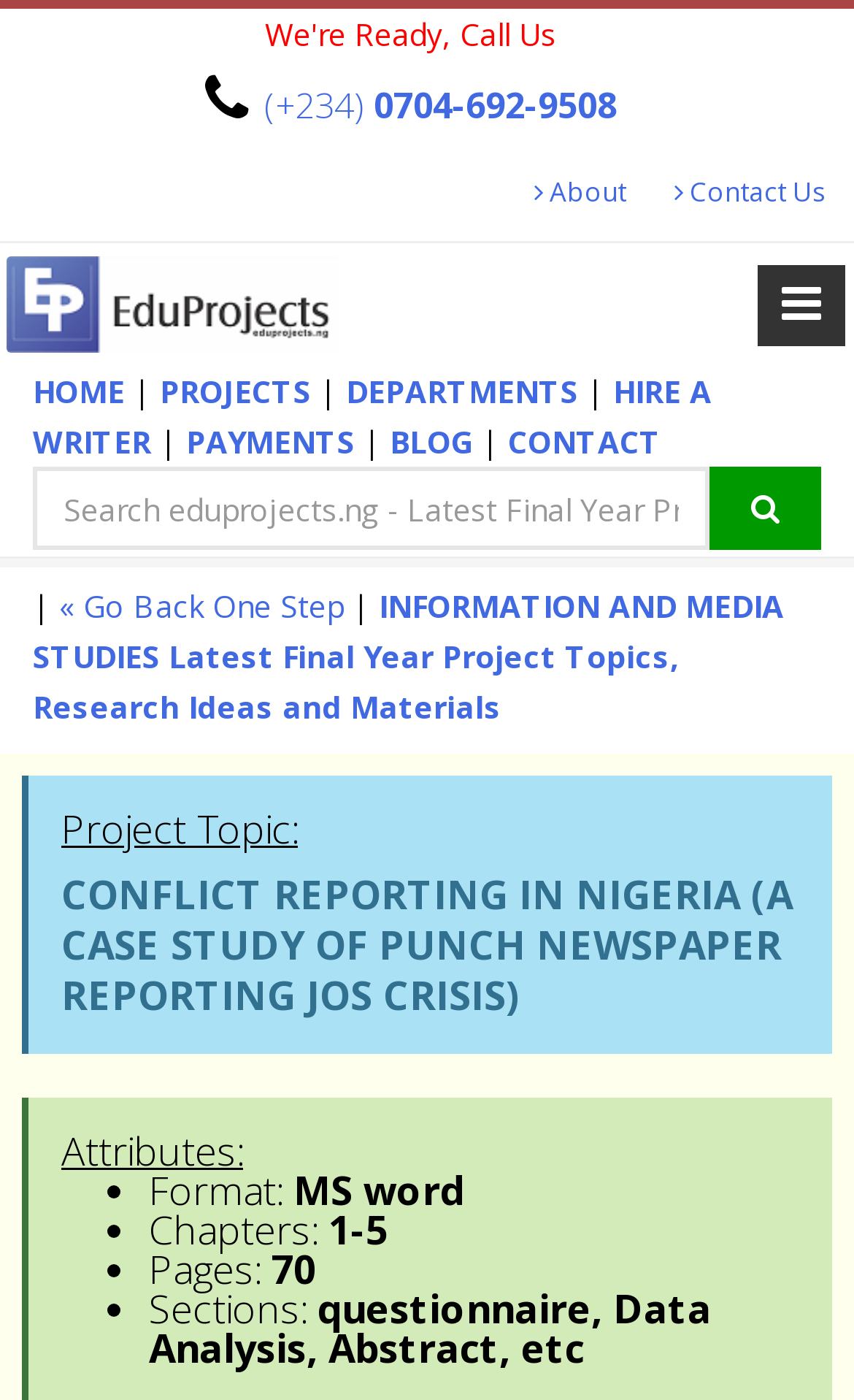Specify the bounding box coordinates of the area to click in order to follow the given instruction: "Go back one step."

[0.069, 0.418, 0.403, 0.448]